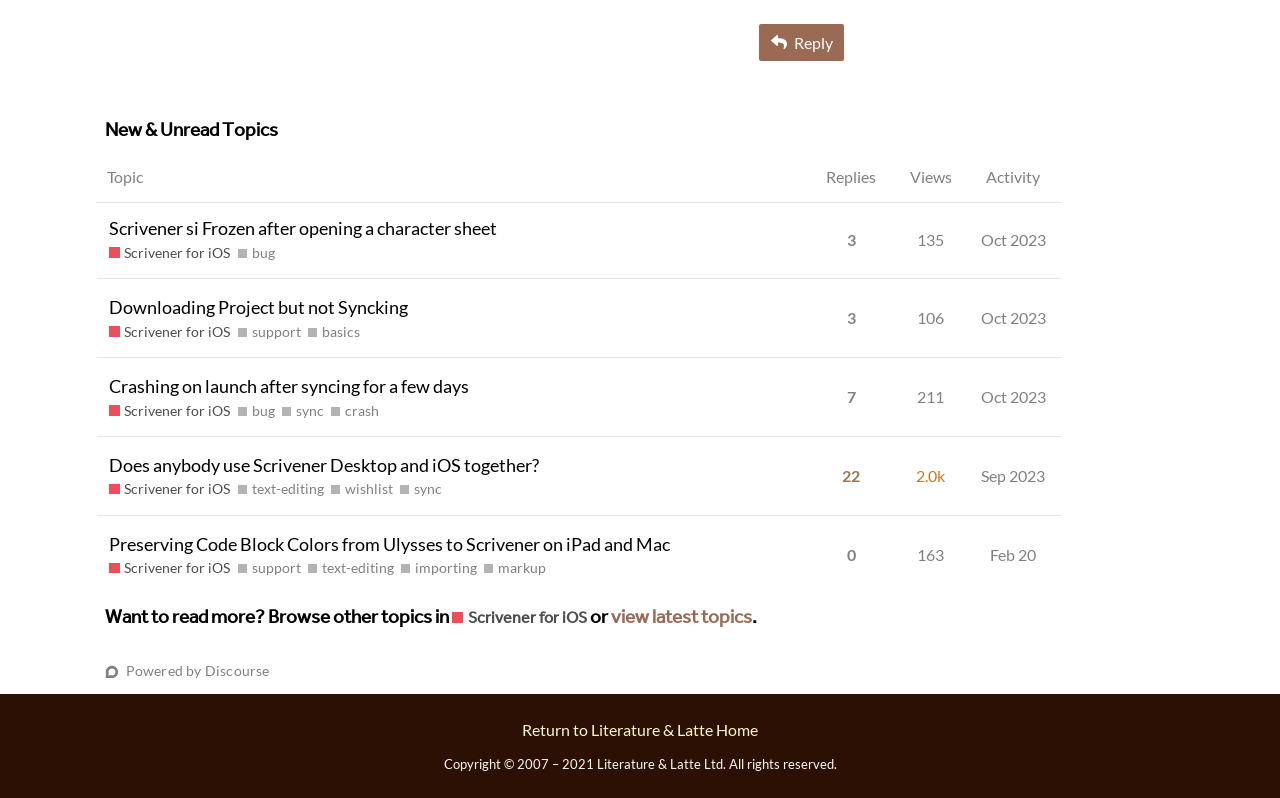What are the columns in the table?
Please interpret the details in the image and answer the question thoroughly.

The table on the webpage has four columns, which are labeled as 'Topic', 'Sort by replies', 'Sort by views', and 'Sort by activity'. These columns are used to organize and display information about different topics or discussions.